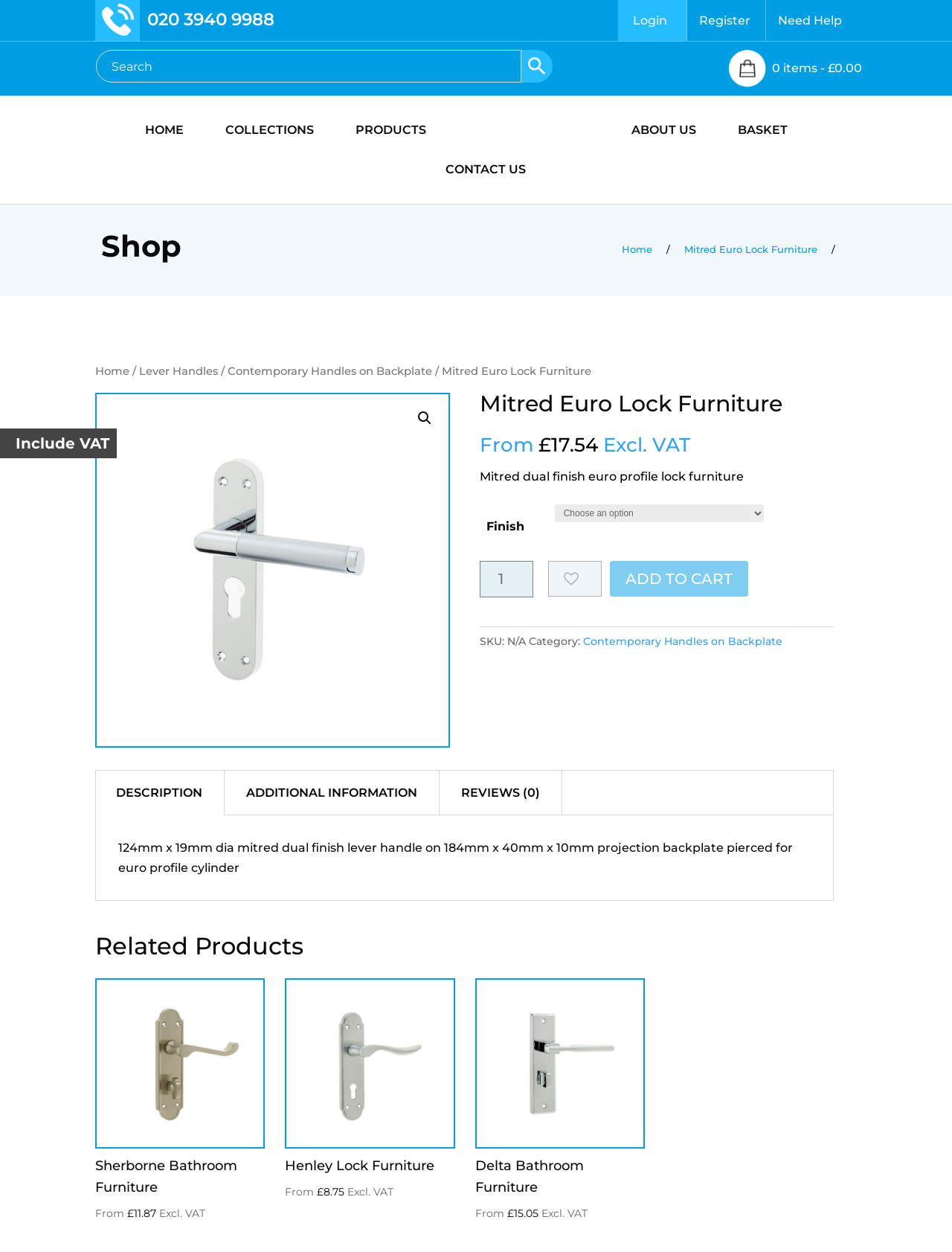Indicate the bounding box coordinates of the element that needs to be clicked to satisfy the following instruction: "Add the product to the cart". The coordinates should be four float numbers between 0 and 1, i.e., [left, top, right, bottom].

[0.641, 0.448, 0.786, 0.476]